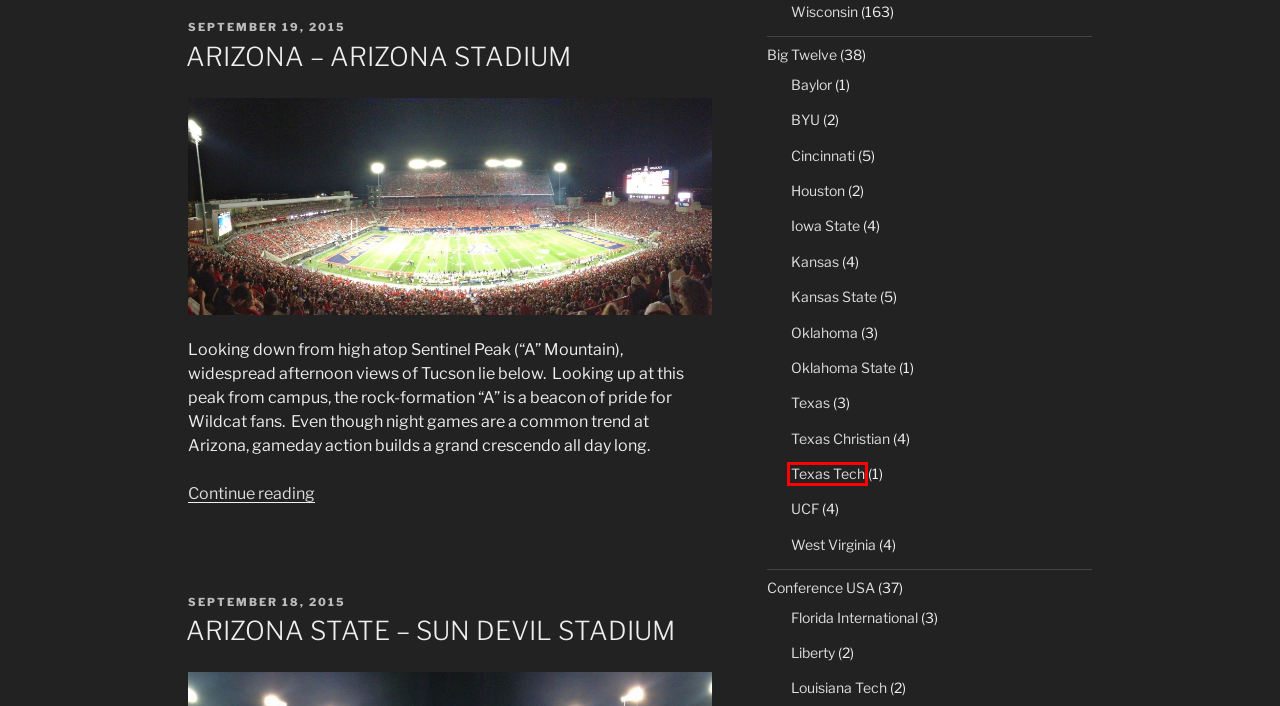Examine the screenshot of a webpage with a red rectangle bounding box. Select the most accurate webpage description that matches the new webpage after clicking the element within the bounding box. Here are the candidates:
A. Baylor – 🚩🏟College Football Tour 🏈🏳️‍🌈
B. Texas Christian – 🚩🏟College Football Tour 🏈🏳️‍🌈
C. Liberty – 🚩🏟College Football Tour 🏈🏳️‍🌈
D. Texas Tech – 🚩🏟College Football Tour 🏈🏳️‍🌈
E. Texas – 🚩🏟College Football Tour 🏈🏳️‍🌈
F. Kansas – 🚩🏟College Football Tour 🏈🏳️‍🌈
G. ARIZONA – ARIZONA STADIUM – 🚩🏟College Football Tour 🏈🏳️‍🌈
H. Florida International – 🚩🏟College Football Tour 🏈🏳️‍🌈

D